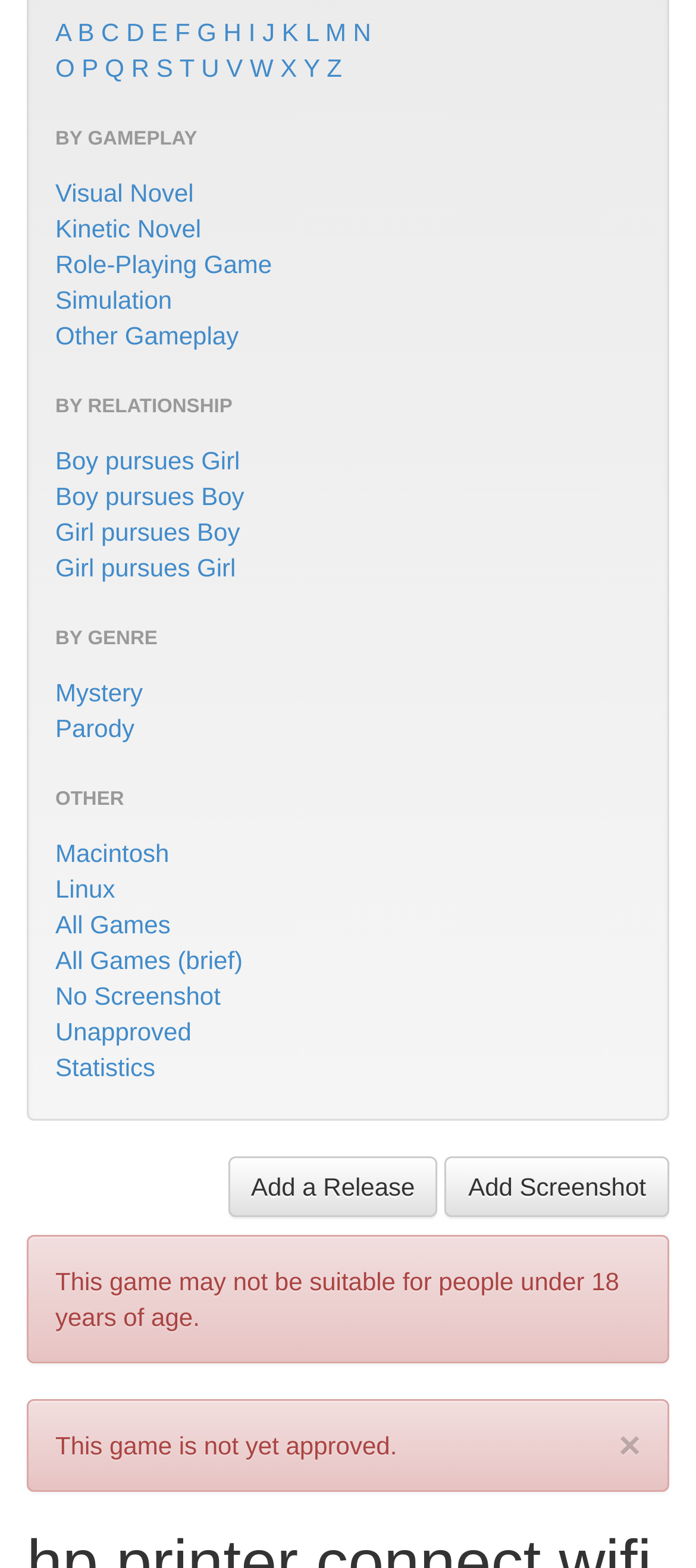Find the bounding box coordinates for the UI element that matches this description: "Boy pursues Boy".

[0.079, 0.307, 0.351, 0.325]